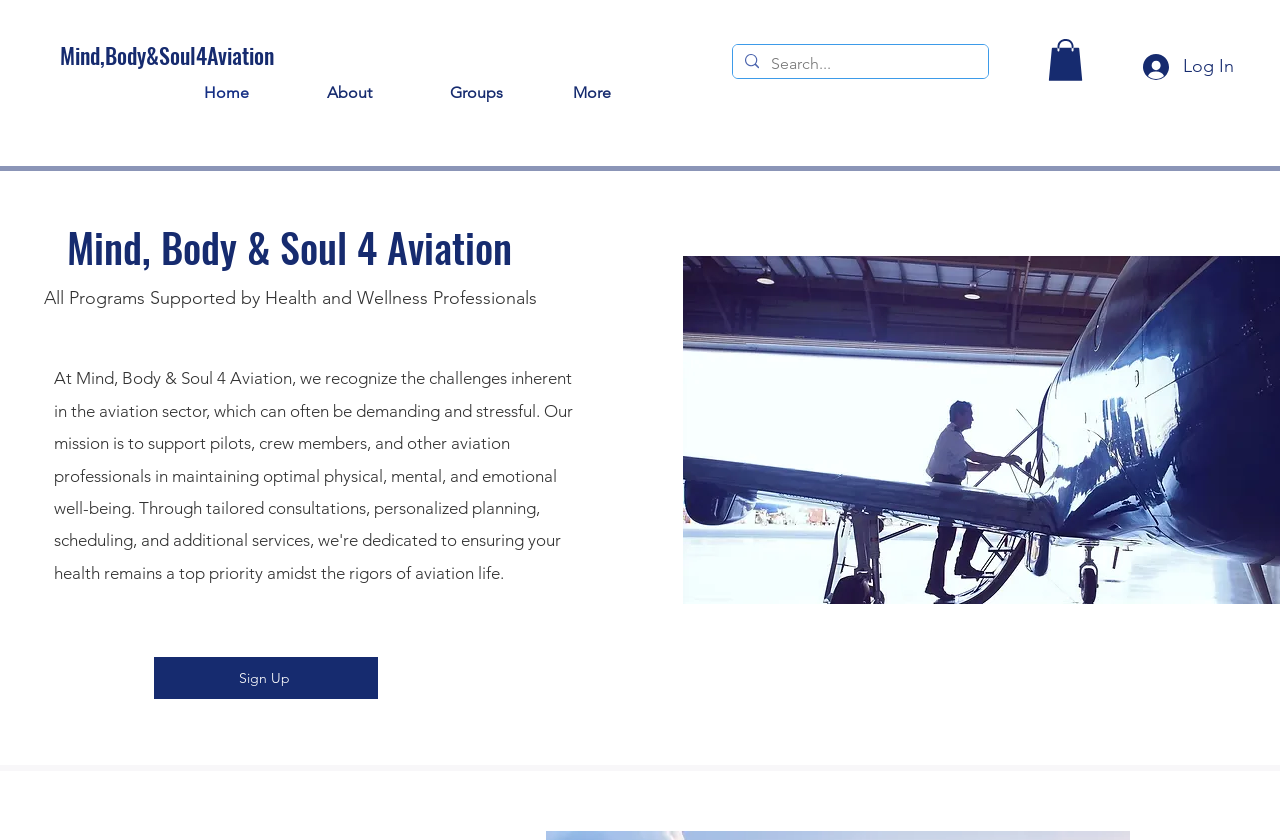Identify the bounding box for the described UI element. Provide the coordinates in (top-left x, top-left y, bottom-right x, bottom-right y) format with values ranging from 0 to 1: aria-label="Search..." name="q" placeholder="Search..."

[0.603, 0.054, 0.739, 0.099]